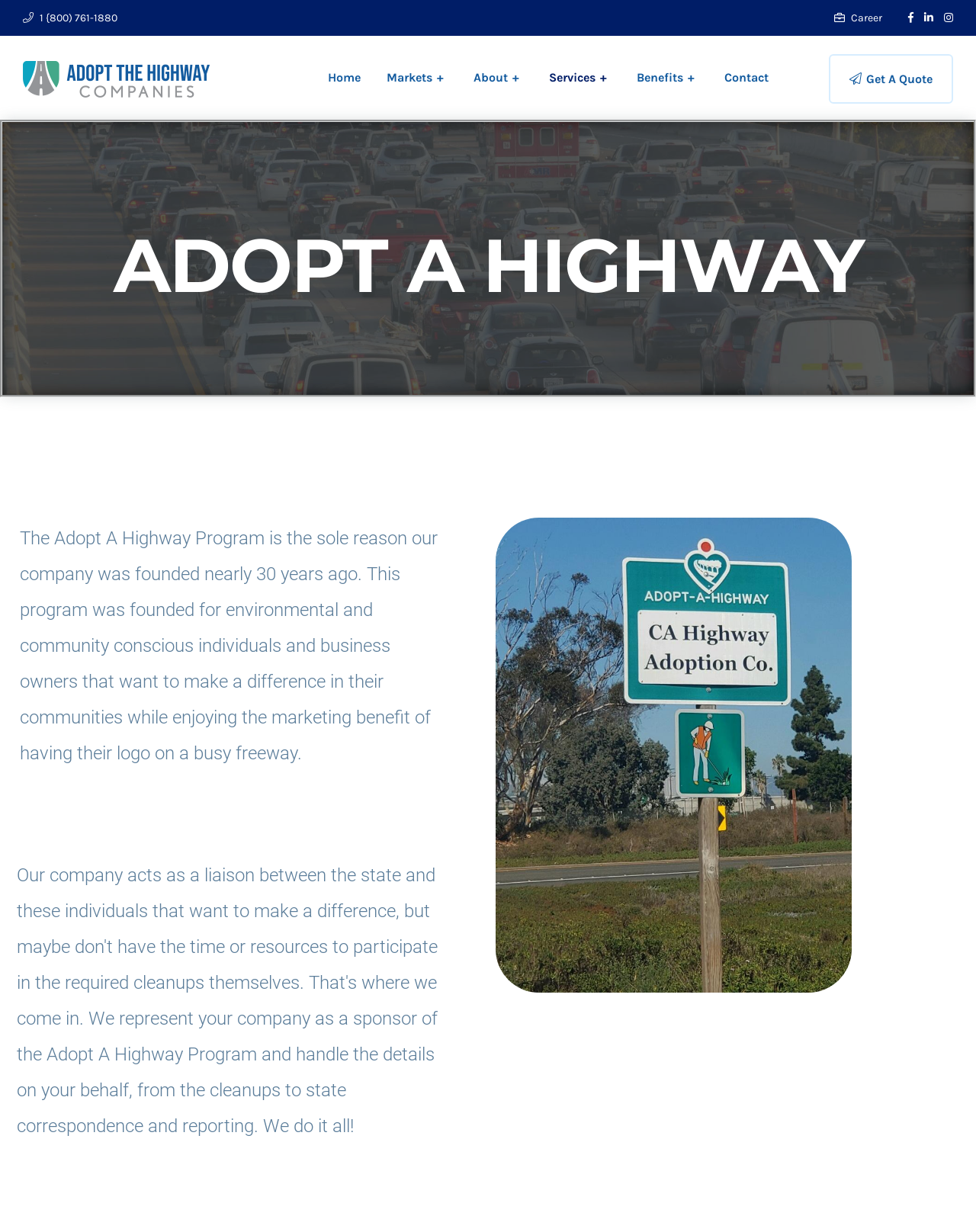What is the company's main program? Using the information from the screenshot, answer with a single word or phrase.

Adopt A Highway Program